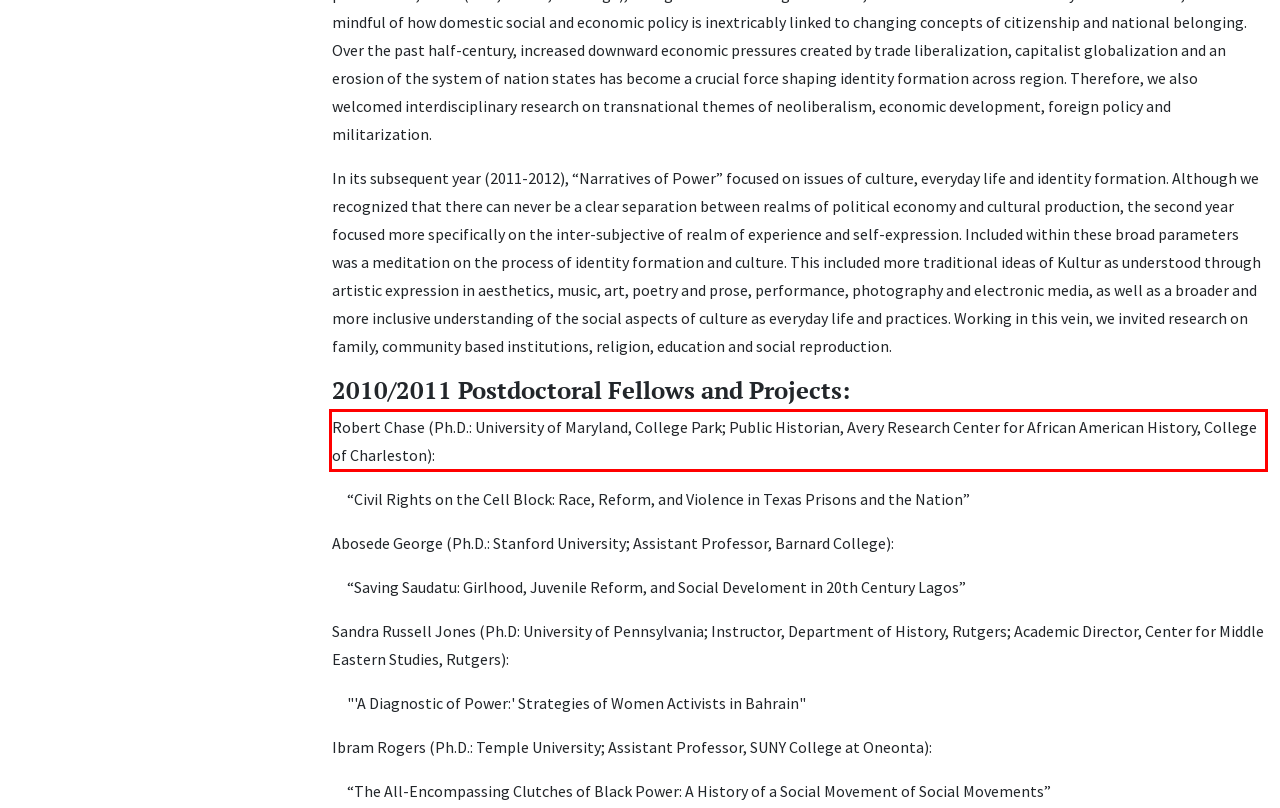In the screenshot of the webpage, find the red bounding box and perform OCR to obtain the text content restricted within this red bounding box.

Robert Chase (Ph.D.: University of Maryland, College Park; Public Historian, Avery Research Center for African American History, College of Charleston):